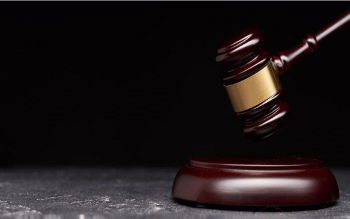What themes are conveyed in this image?
Please look at the screenshot and answer using one word or phrase.

law, order, and solemn responsibilities